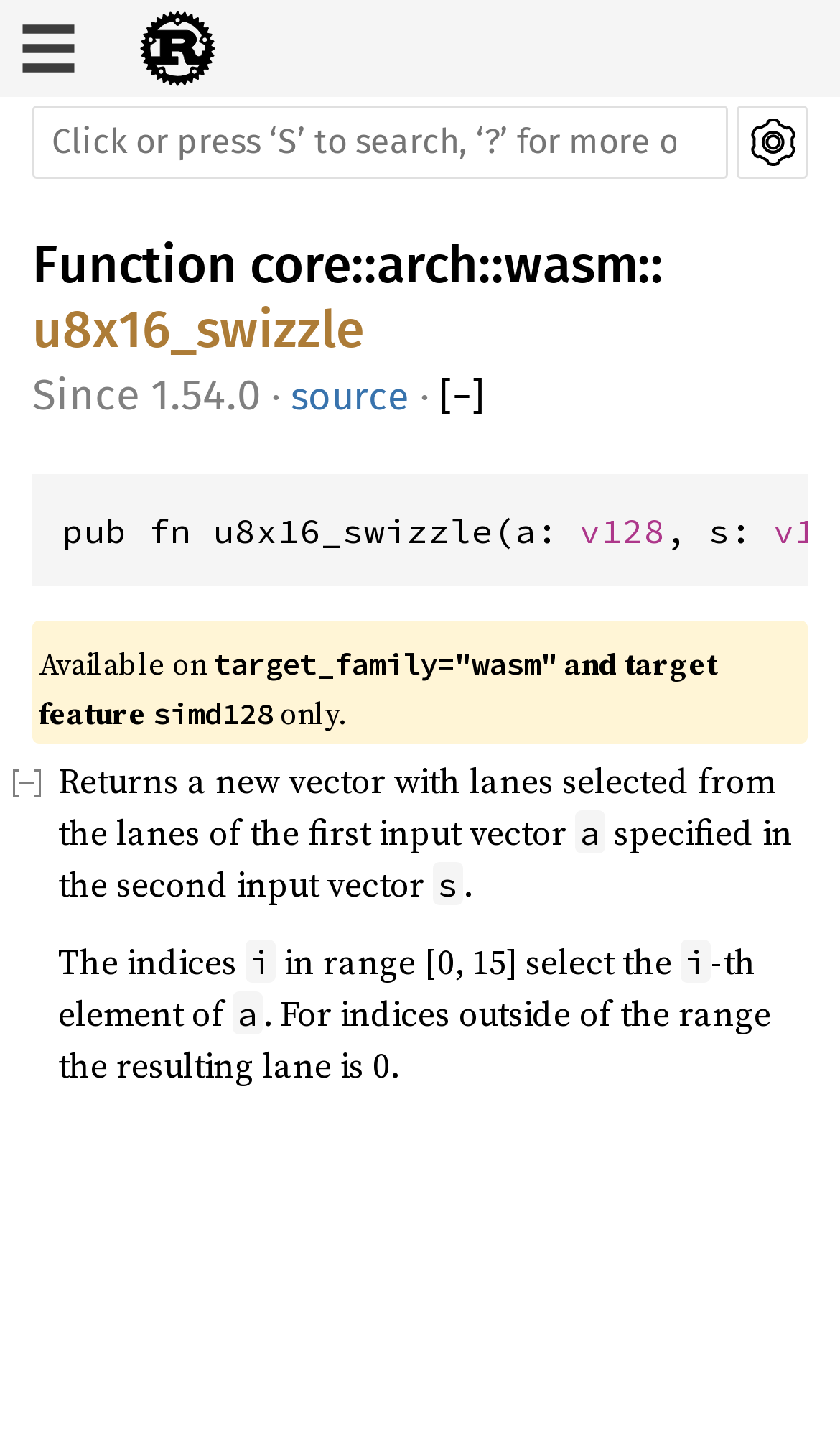Show me the bounding box coordinates of the clickable region to achieve the task as per the instruction: "Search in the documentation".

[0.038, 0.074, 0.867, 0.125]